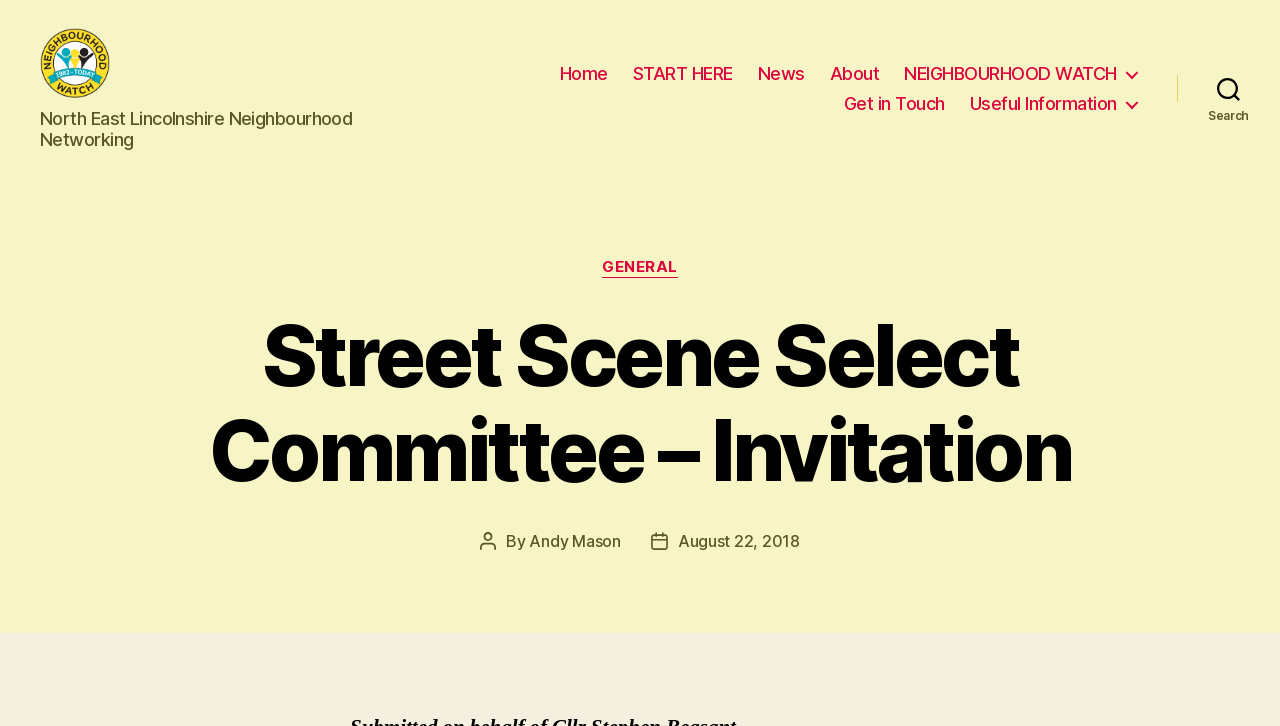Could you indicate the bounding box coordinates of the region to click in order to complete this instruction: "get in touch".

[0.659, 0.142, 0.738, 0.172]